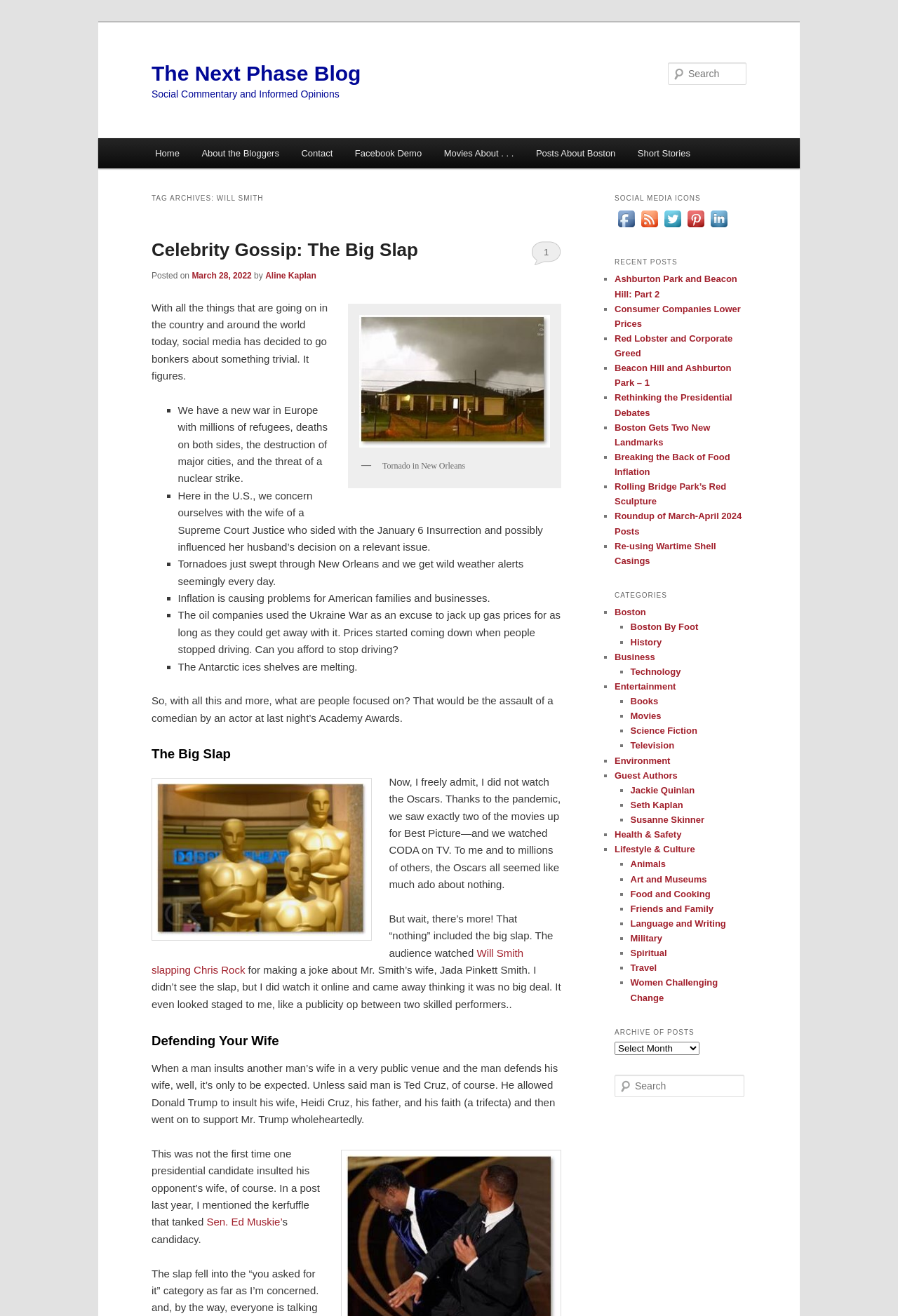Utilize the details in the image to give a detailed response to the question: What is the topic of the first post?

The topic of the first post can be found by looking at the heading element with the text 'TAG ARCHIVES: WILL SMITH' and then finding the first post which has the heading 'Celebrity Gossip: The Big Slap'.